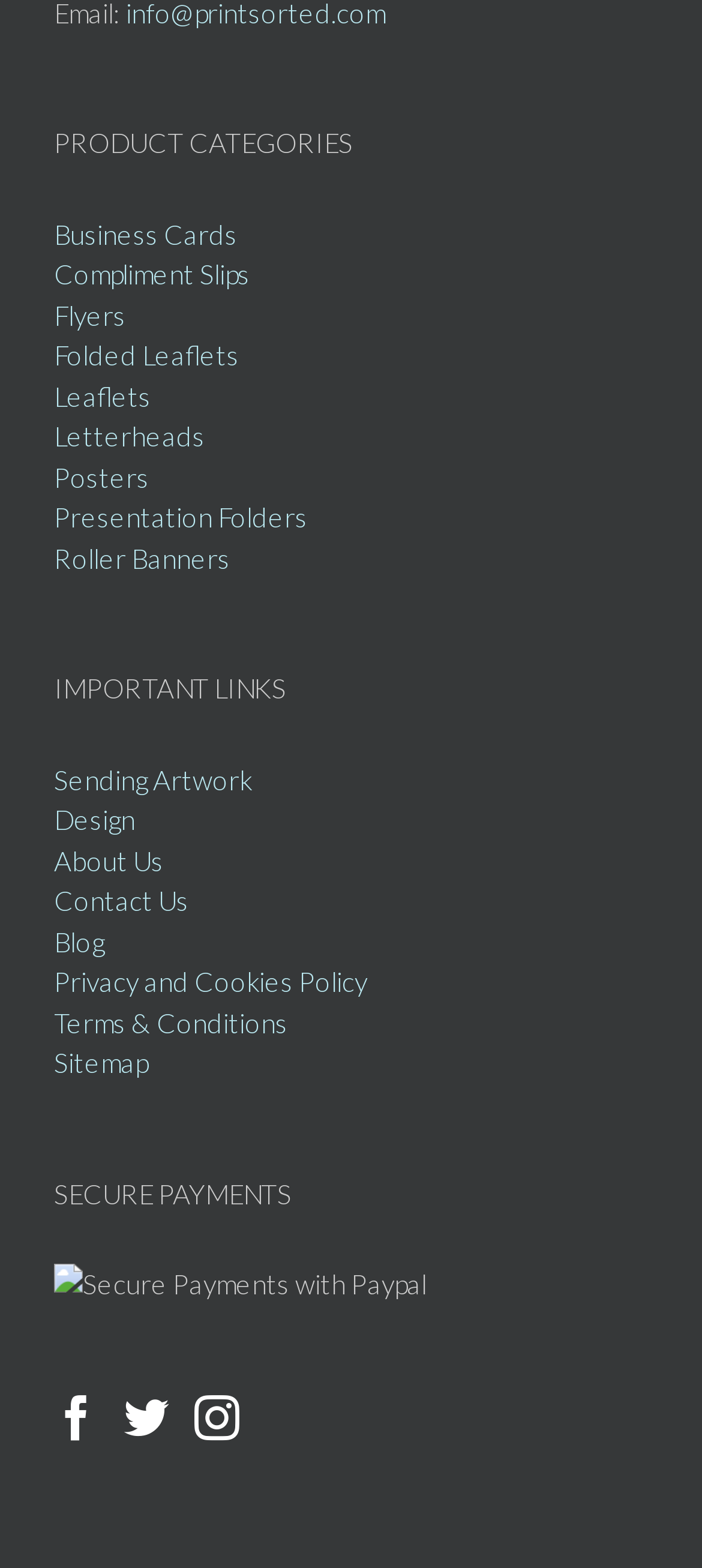Locate the bounding box coordinates of the area to click to fulfill this instruction: "Check the Writing tag". The bounding box should be presented as four float numbers between 0 and 1, in the order [left, top, right, bottom].

None